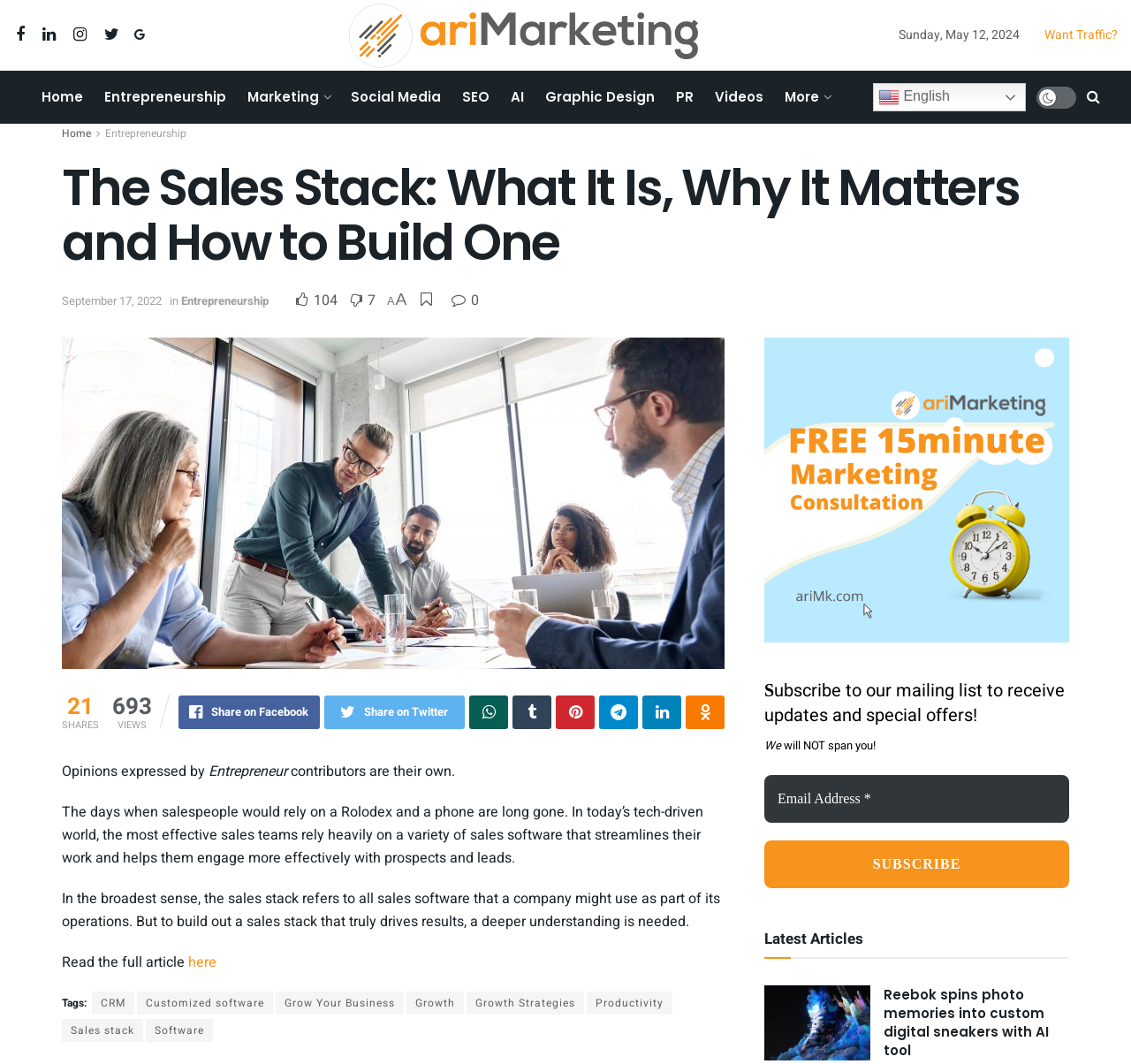Provide a comprehensive description of the webpage.

This webpage is an article from ariMarketing News, titled "The Sales Stack: What It Is, Why It Matters and How to Build One". At the top, there are several social media links and a search bar. Below that, there is a navigation menu with links to "Home", "Entrepreneurship", "Marketing", and other categories.

On the left side, there is a section with a date, "Sunday, May 12, 2024", and a link to "Want Traffic?". Below that, there is a list of links to various topics, including "SEO", "AI", and "Graphic Design".

The main article content starts with a heading and a brief introduction to the topic of sales stacks. The text explains that sales teams rely on various software to streamline their work and engage with prospects and leads. There are two paragraphs of text that provide more information on the topic.

Below the article, there are social media sharing links and a section with the number of shares and views. There is also a "Read the full article" link.

On the right side, there is a section with tags related to the article, including "CRM", "Customized software", and "Growth Strategies". Below that, there is a subscription form to receive updates and special offers. There is also a section with the latest articles, including one about Reebok using an AI tool to create custom digital sneakers.

Throughout the page, there are various icons and images, including social media icons, a search icon, and an image related to the latest article.